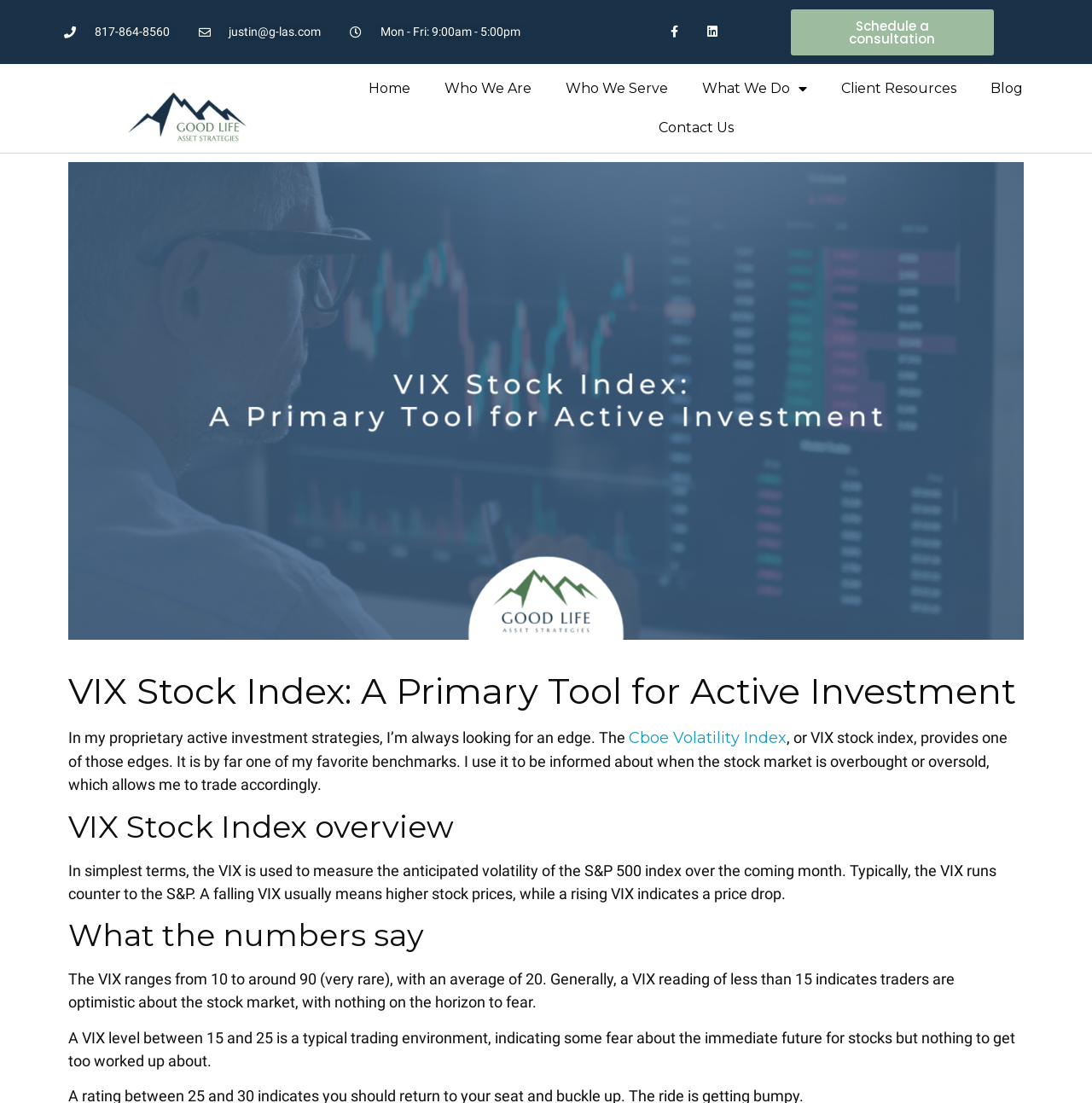Find the bounding box coordinates for the UI element whose description is: "Cboe Volatility Index". The coordinates should be four float numbers between 0 and 1, in the format [left, top, right, bottom].

[0.576, 0.661, 0.72, 0.678]